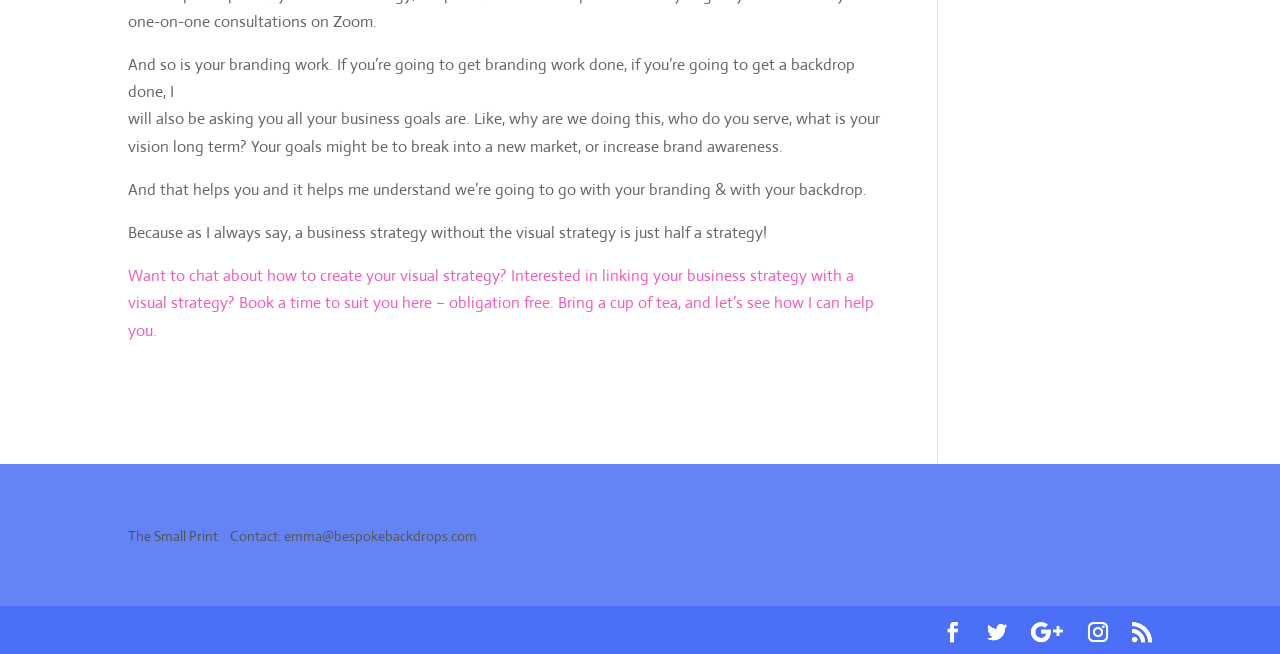Bounding box coordinates are specified in the format (top-left x, top-left y, bottom-right x, bottom-right y). All values are floating point numbers bounded between 0 and 1. Please provide the bounding box coordinate of the region this sentence describes: Facebook

[0.737, 0.949, 0.752, 0.99]